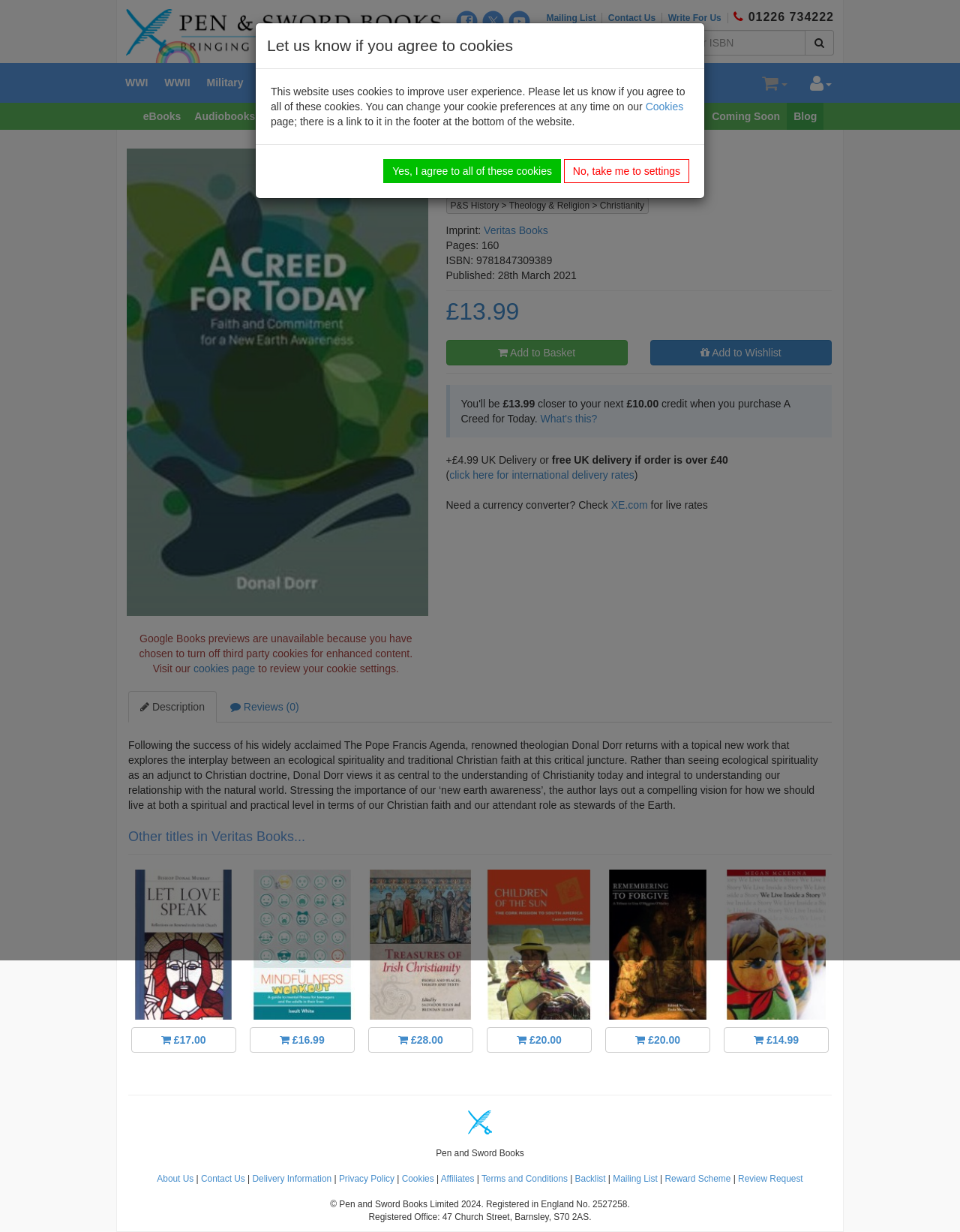What is the price of the book?
Provide a detailed answer to the question using information from the image.

The price of the book can be found in the section where the book details are listed. It is mentioned as £13.99.